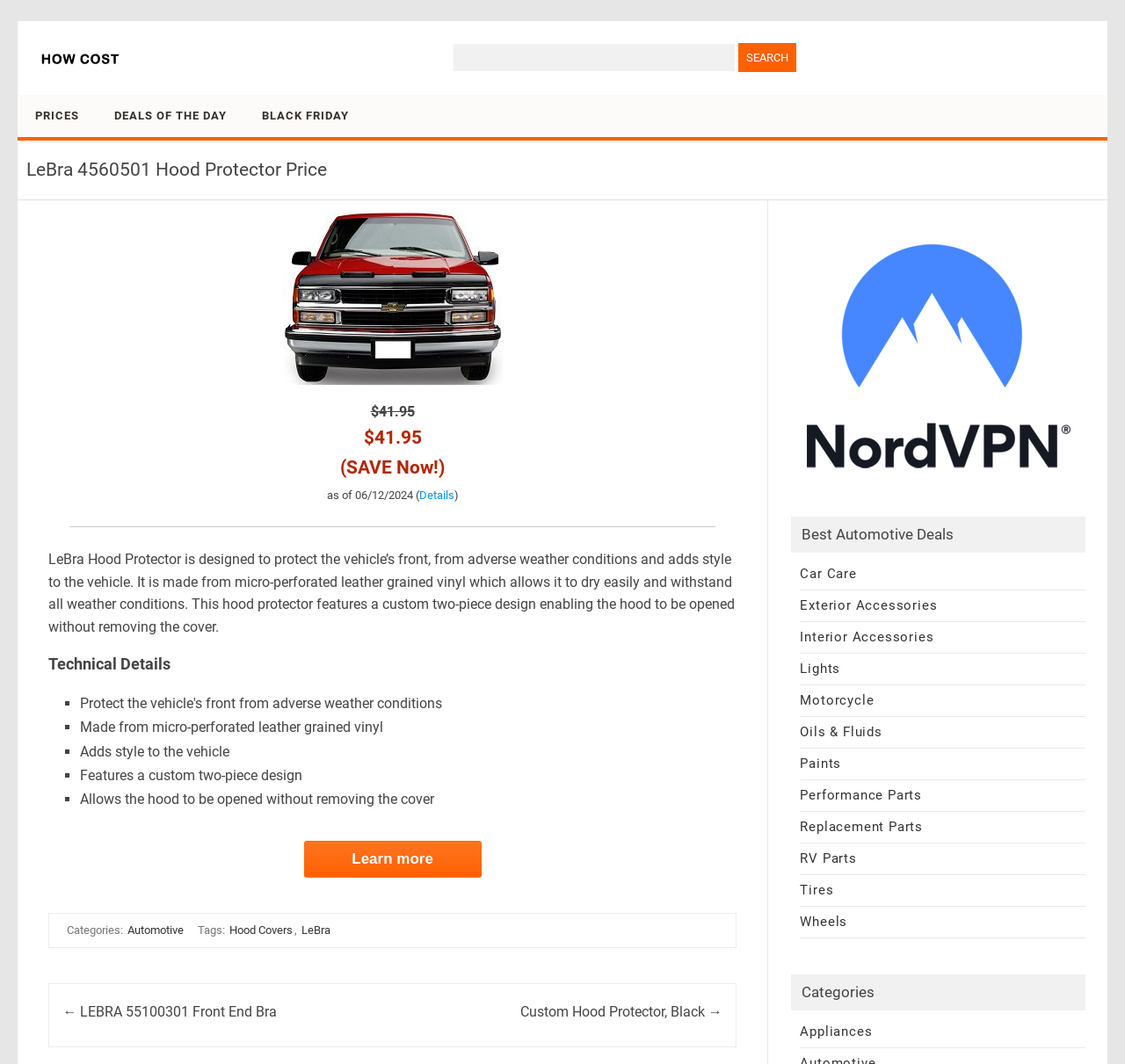Please identify the bounding box coordinates of the element that needs to be clicked to execute the following command: "View Best Automotive Deals". Provide the bounding box using four float numbers between 0 and 1, formatted as [left, top, right, bottom].

[0.713, 0.494, 0.848, 0.511]